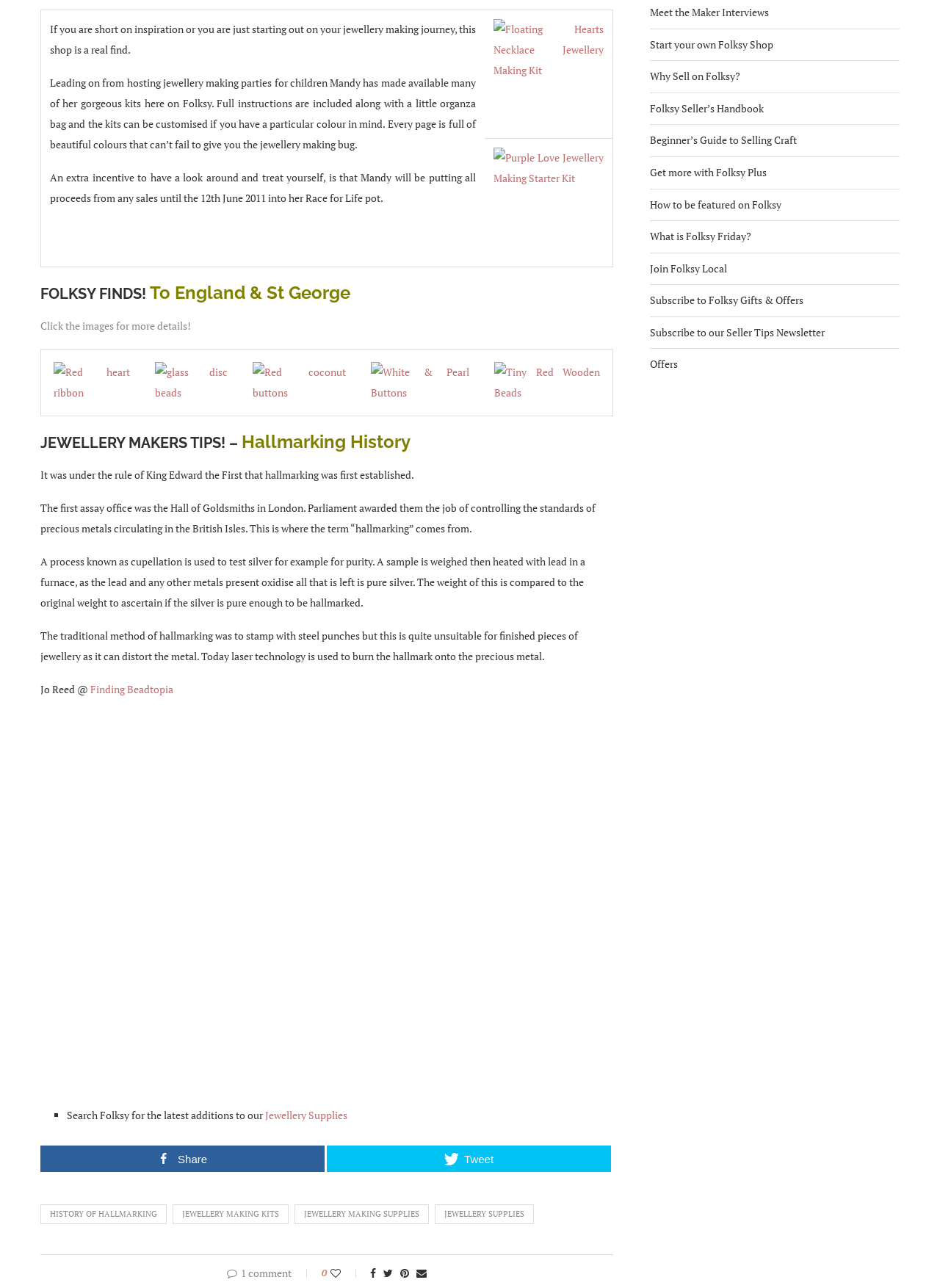Determine the bounding box for the UI element that matches this description: "Beginner’s Guide to Selling Craft".

[0.691, 0.103, 0.848, 0.114]